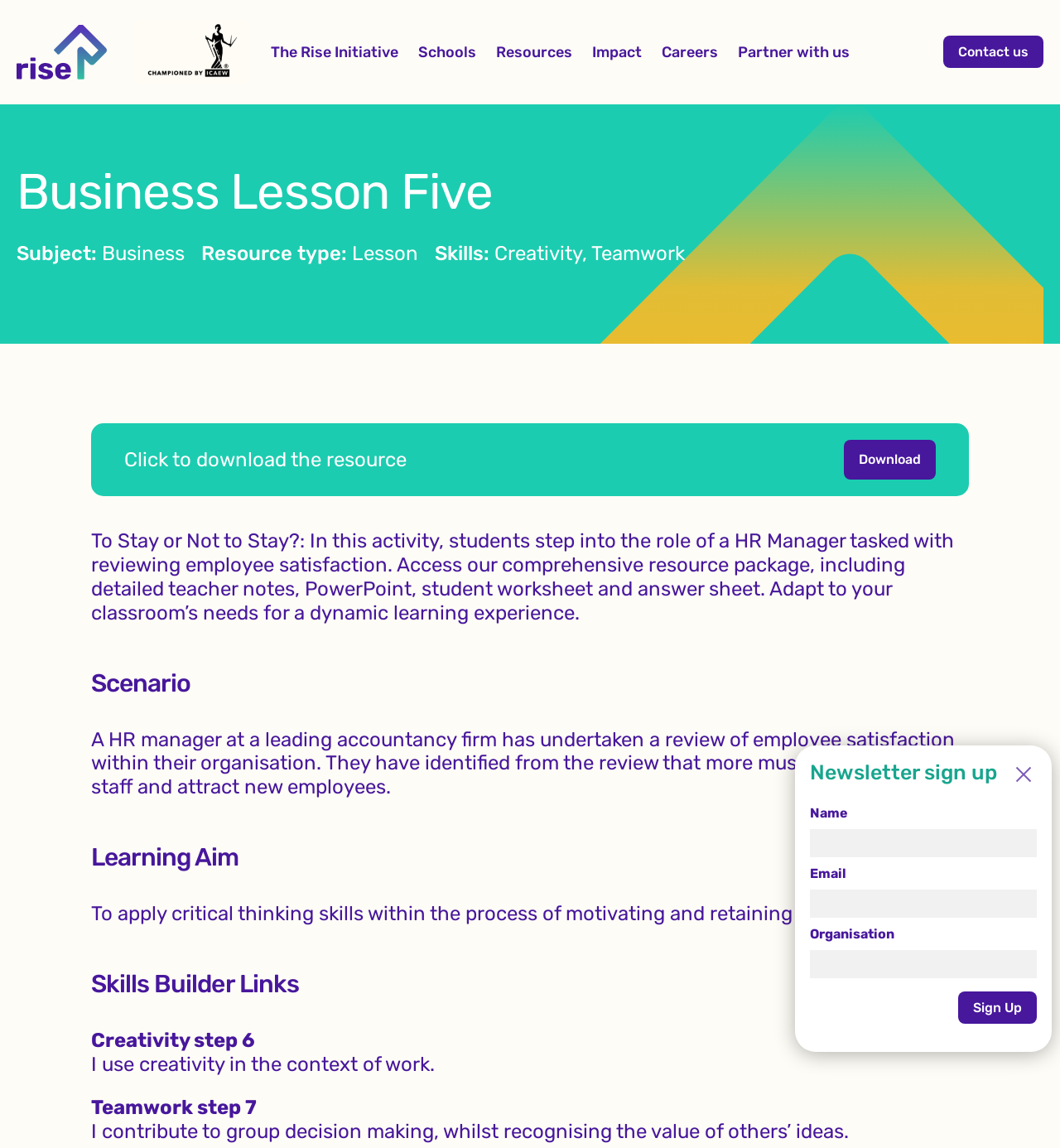Observe the image and answer the following question in detail: What is the purpose of the HR manager's review in the scenario?

According to the scenario description, the HR manager at a leading accountancy firm has undertaken a review of employee satisfaction within their organisation, and they have identified that more must be done to retain staff and attract new employees.